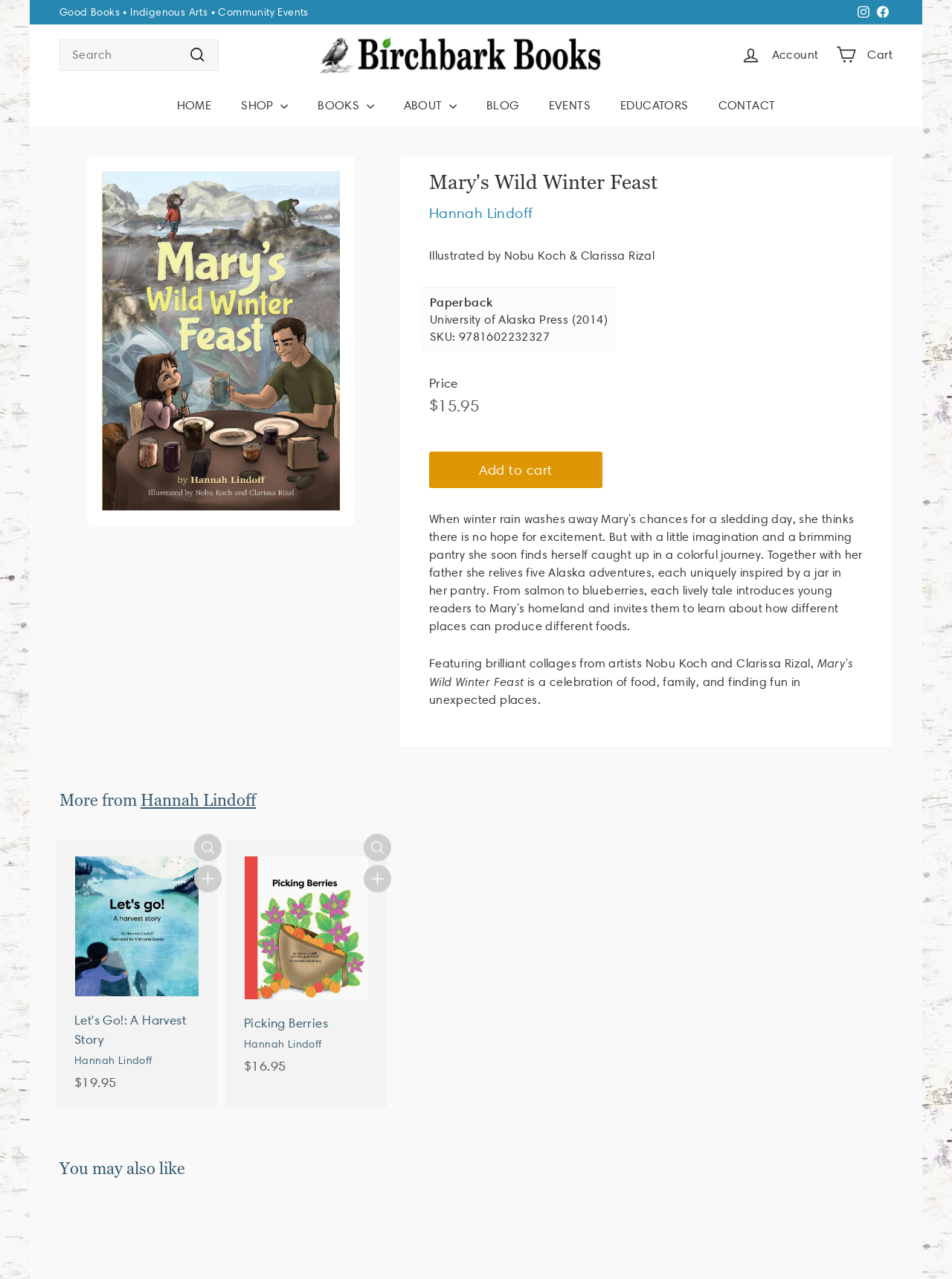What is the format of the book?
Please provide a single word or phrase in response based on the screenshot.

Paperback